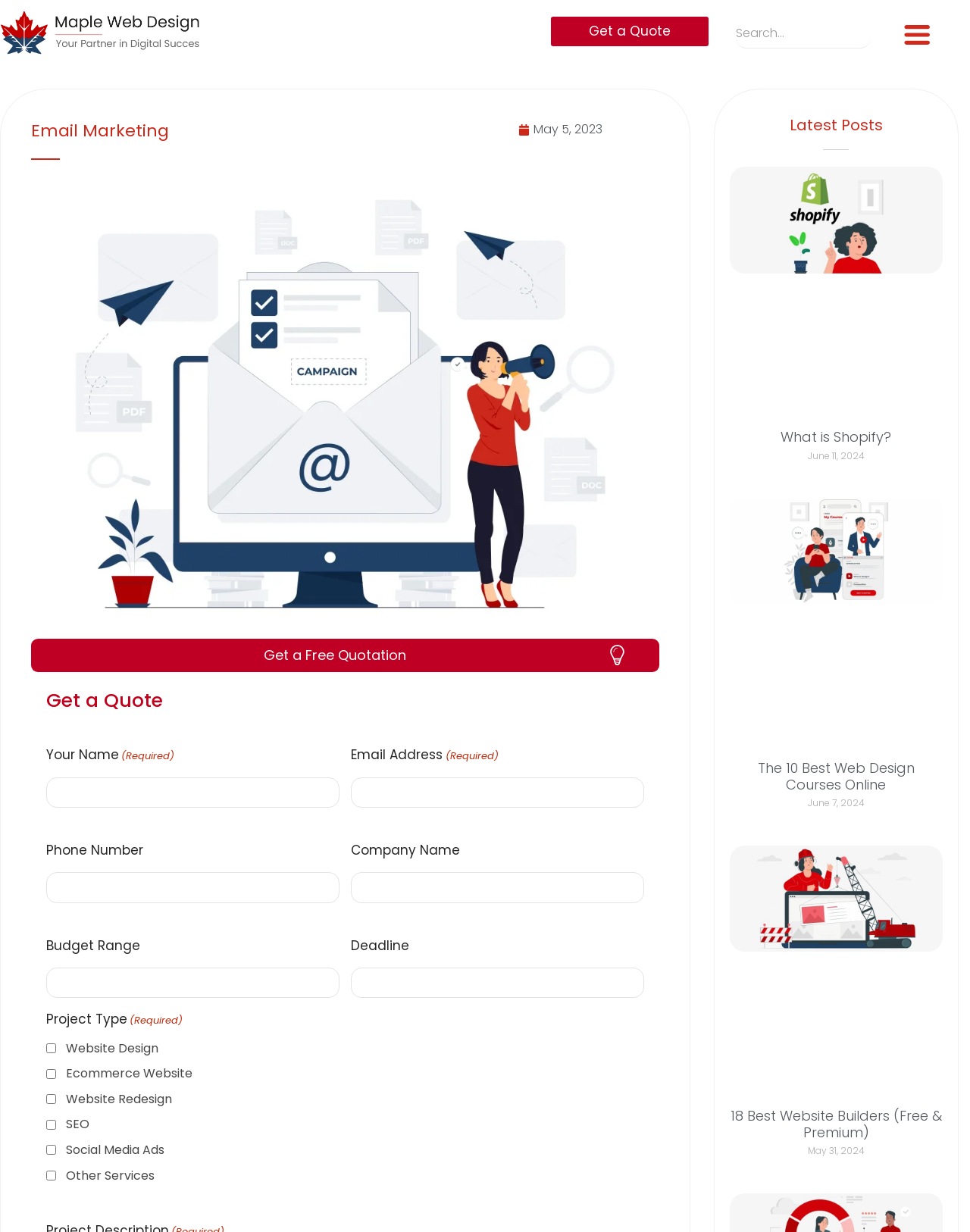Please provide a brief answer to the following inquiry using a single word or phrase:
What is the text of the first heading on the webpage?

Email Marketing